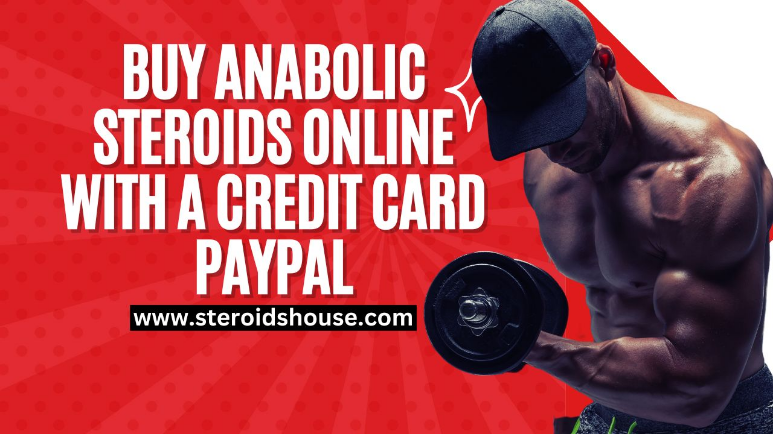What is the purpose of the image?
Could you please answer the question thoroughly and with as much detail as possible?

The purpose of the image is to promote anabolic steroids because it features a strong, muscular man lifting a dumbbell, emphasizing physical fitness and strength, and it displays a message to buy anabolic steroids online with a credit card or PayPal.